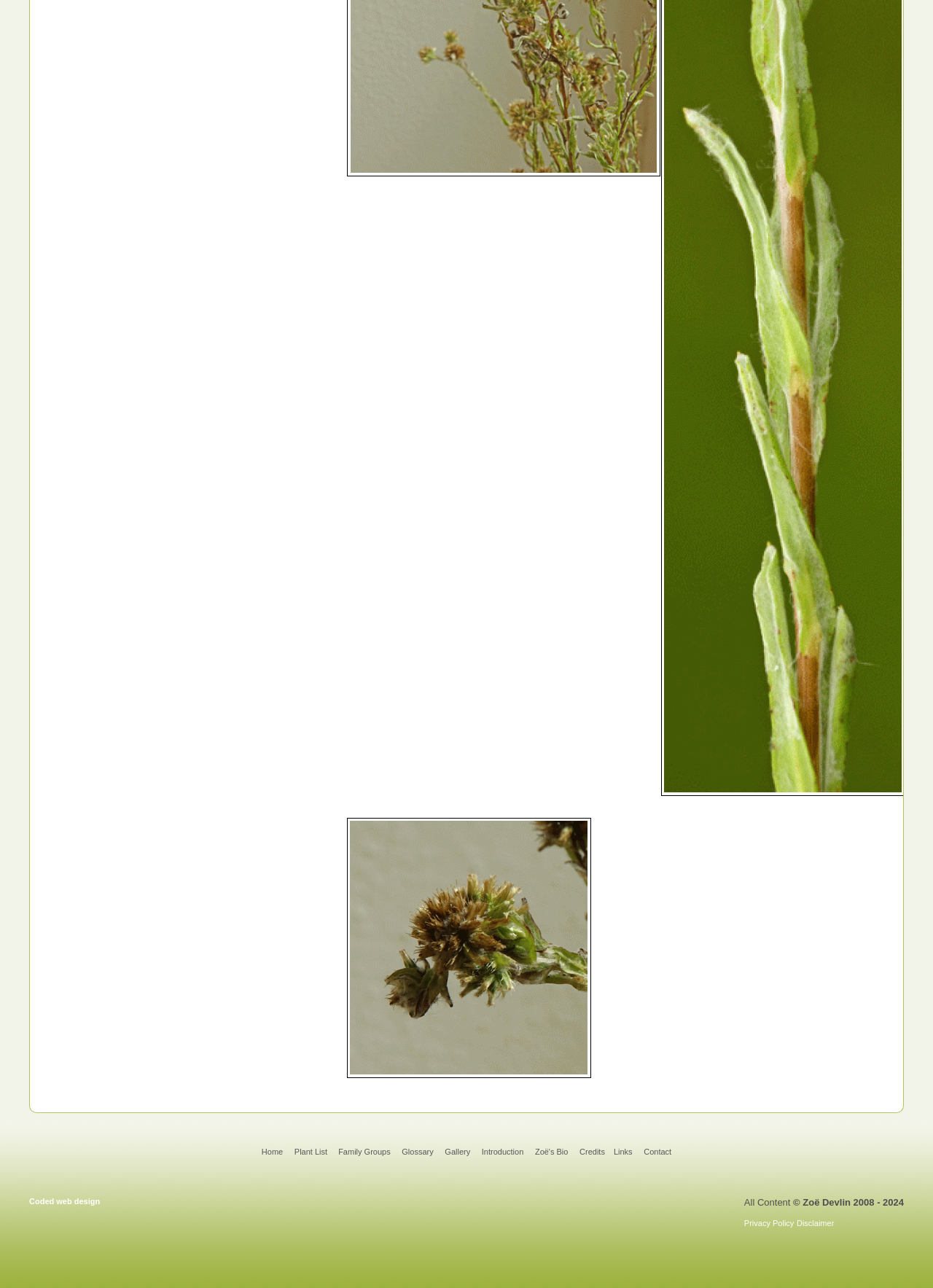Locate and provide the bounding box coordinates for the HTML element that matches this description: "Beauty Tips".

None